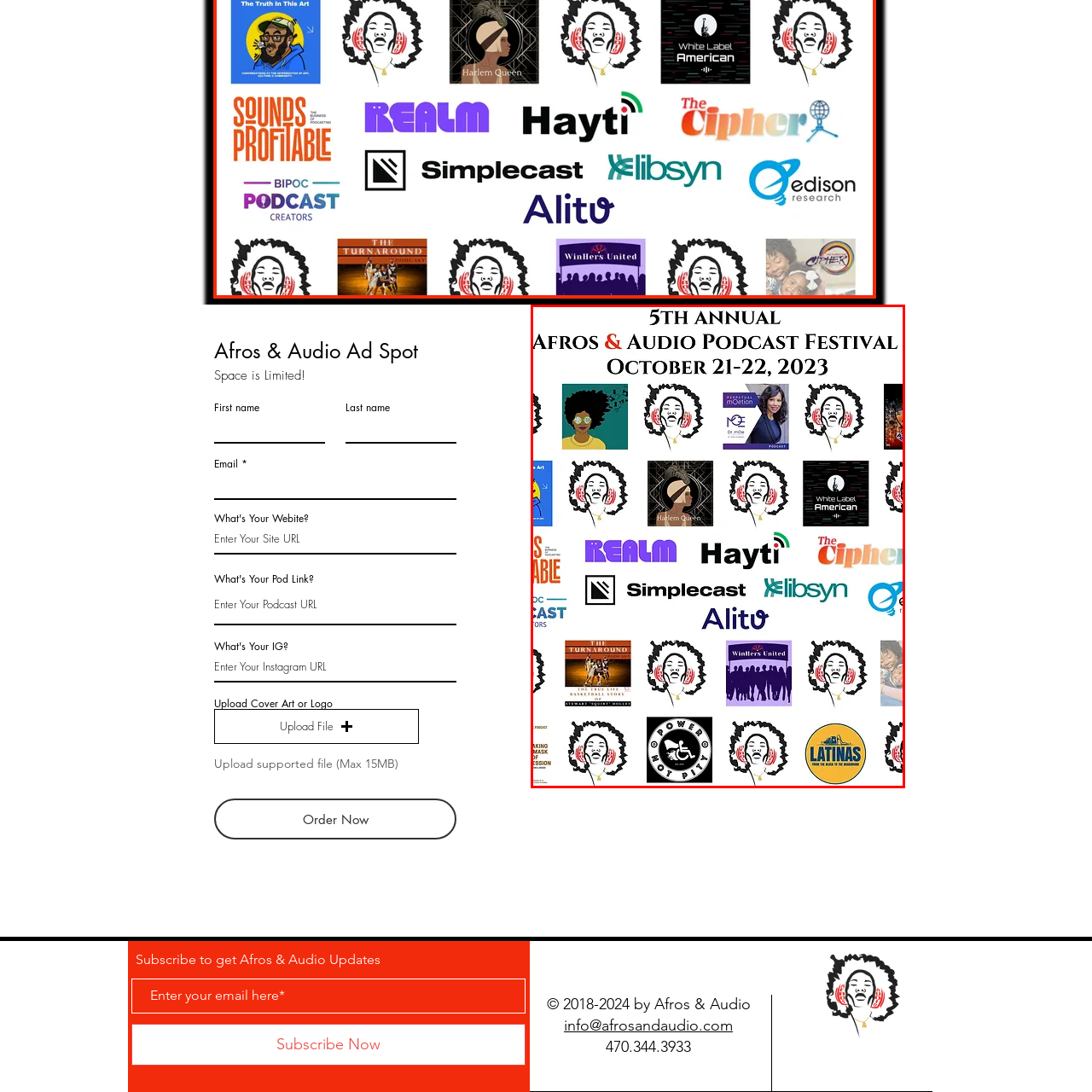Draft a detailed caption for the image located inside the red outline.

The image promotes the 5th Annual Afros & Audio Podcast Festival, set to take place from October 21-22, 2023. It features a vibrant collage of logos and illustrations related to the podcasting community, including various companies and podcasts, alongside stylized illustrations of individuals, likely representing diverse voices in the podcasting industry. The design emphasizes cultural representation, creativity, and collaboration, showcasing partners and participants in this dynamic event. Enthusiastic attendees can expect engaging content, networking opportunities, and celebrations of Black voices in audio storytelling.